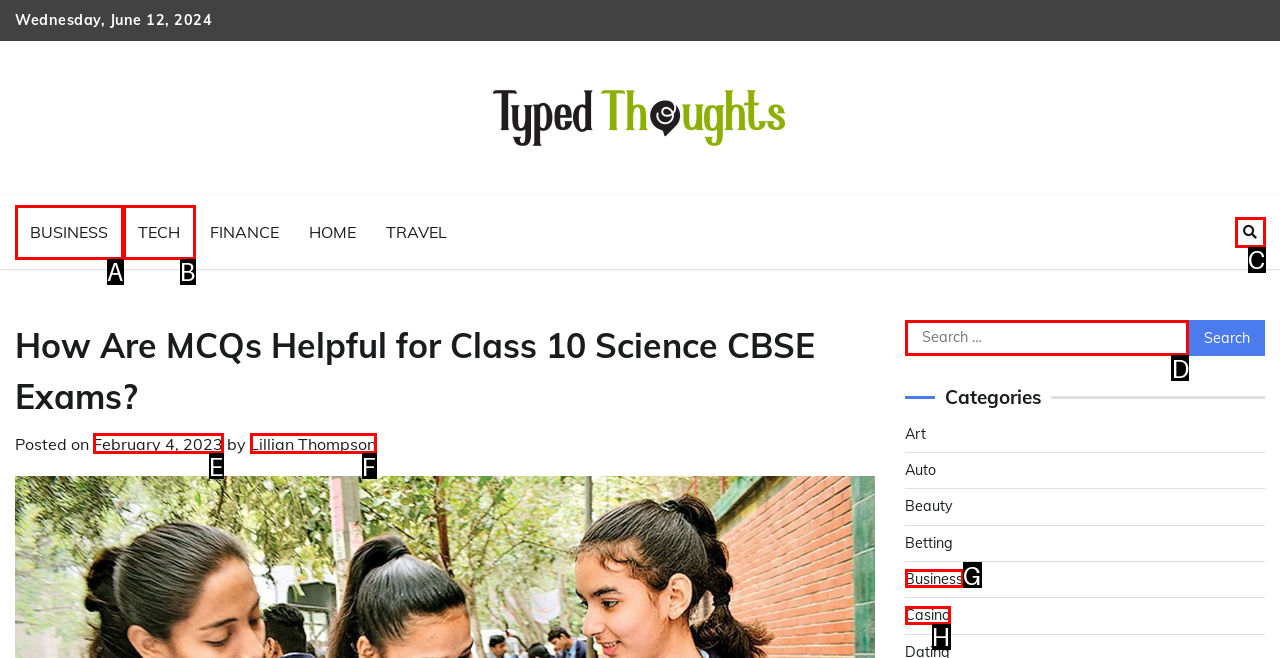Select the HTML element that fits the following description: February 4, 2023February 8, 2023
Provide the letter of the matching option.

E